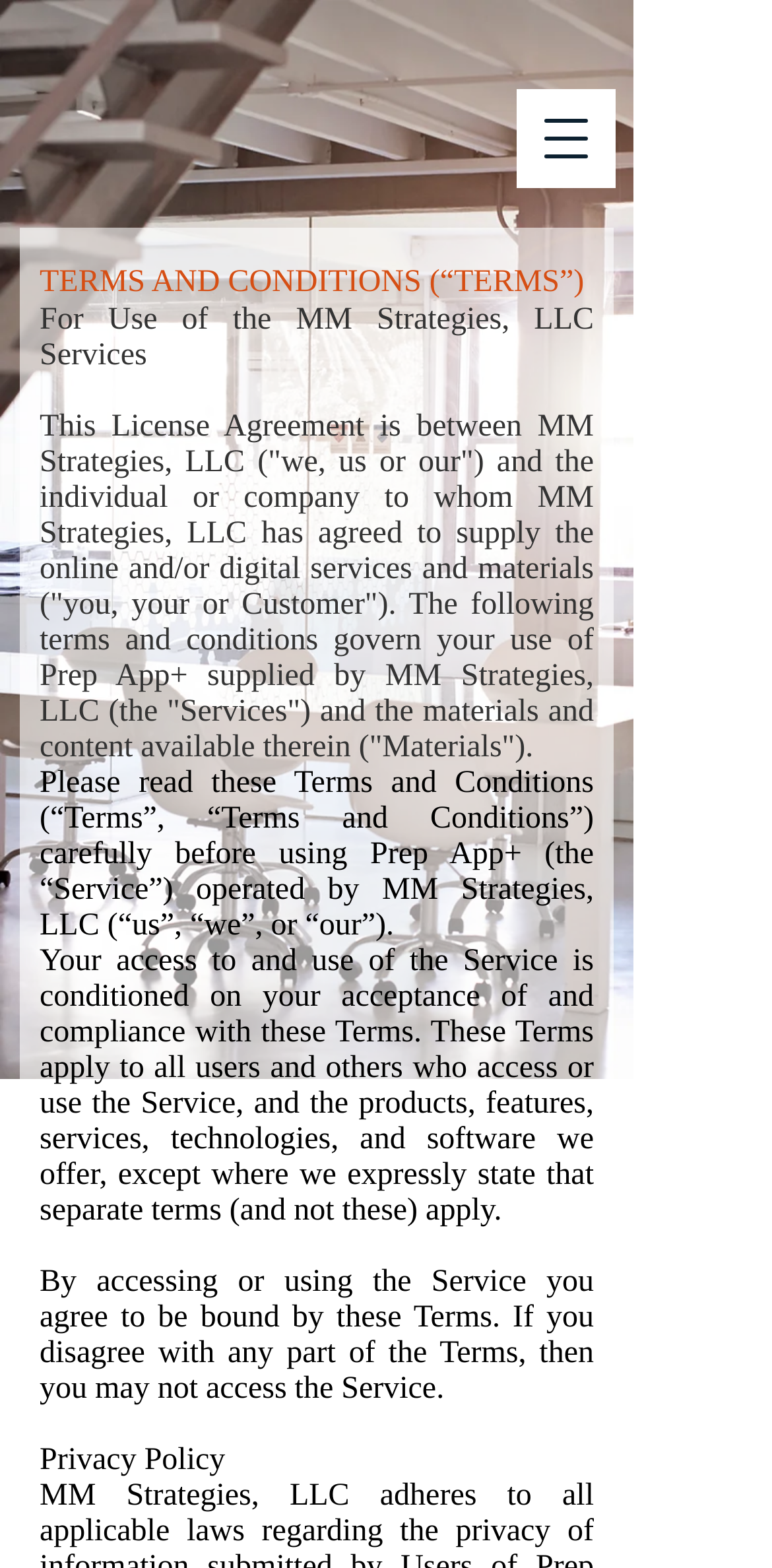For the element described, predict the bounding box coordinates as (top-left x, top-left y, bottom-right x, bottom-right y). All values should be between 0 and 1. Element description: aria-label="Open navigation menu"

[0.669, 0.057, 0.797, 0.12]